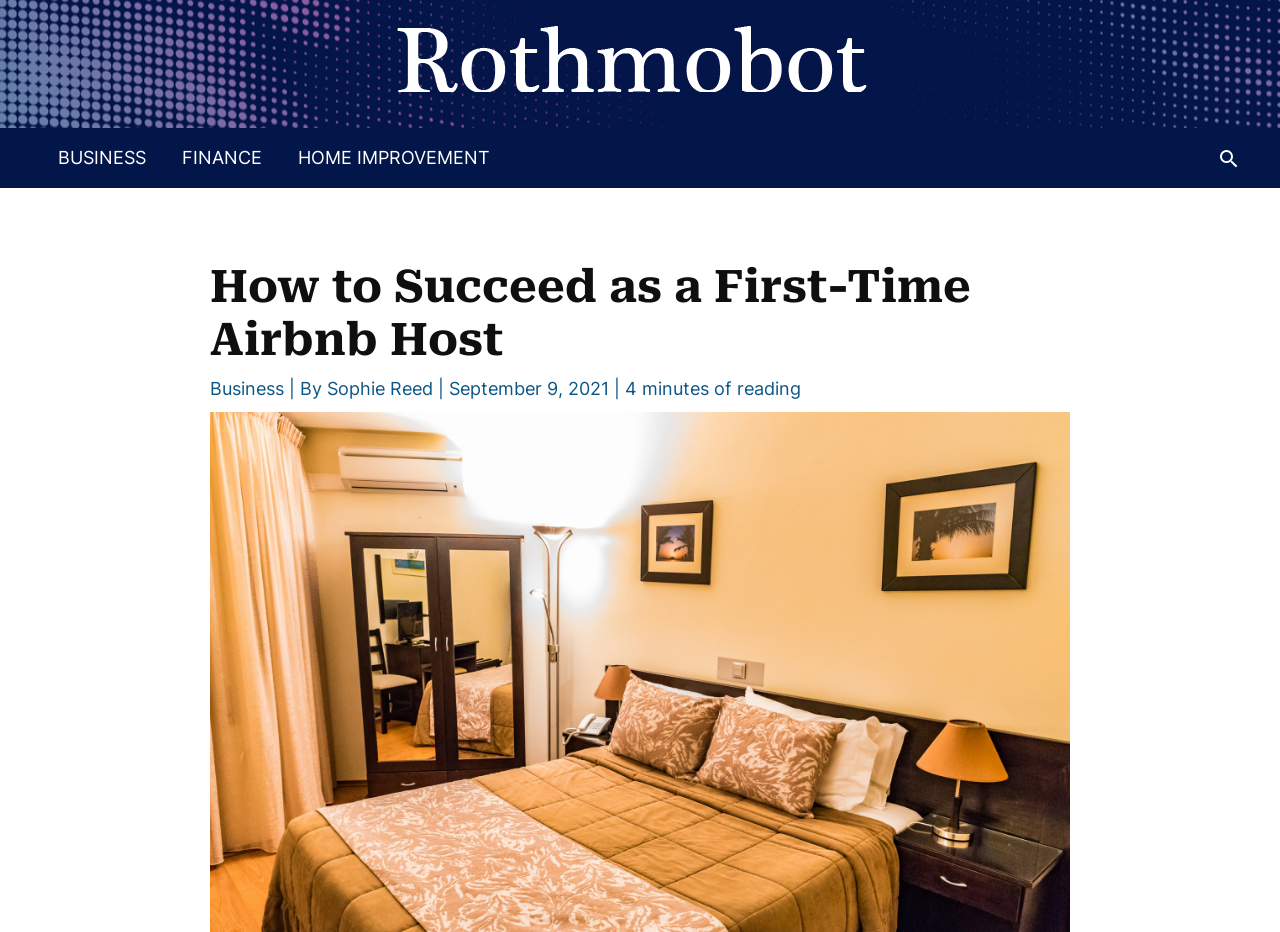Describe the webpage in detail, including text, images, and layout.

The webpage is about providing tips for first-time Airbnb hosts, with a focus on achieving success. At the top left of the page, there is a logo of "Rothmobot" accompanied by a link to the website. Below the logo, there are three links to categories: "BUSINESS", "FINANCE", and "HOME IMPROVEMENT", which are aligned horizontally.

On the top right side of the page, there is a search icon link. Below the search icon, the main content of the page begins with a heading that reads "How to Succeed as a First-Time Airbnb Host". This heading is followed by a link to the "Business" category, the author's name "Sophie Reed", the publication date "September 9, 2021", and an estimate of the reading time "4 minutes of reading". These elements are arranged horizontally and are positioned near the top of the page.

The main content of the page, which is not explicitly described in the accessibility tree, is likely to be a list of 6 tips for first-time Airbnb hosts, as hinted by the meta description.